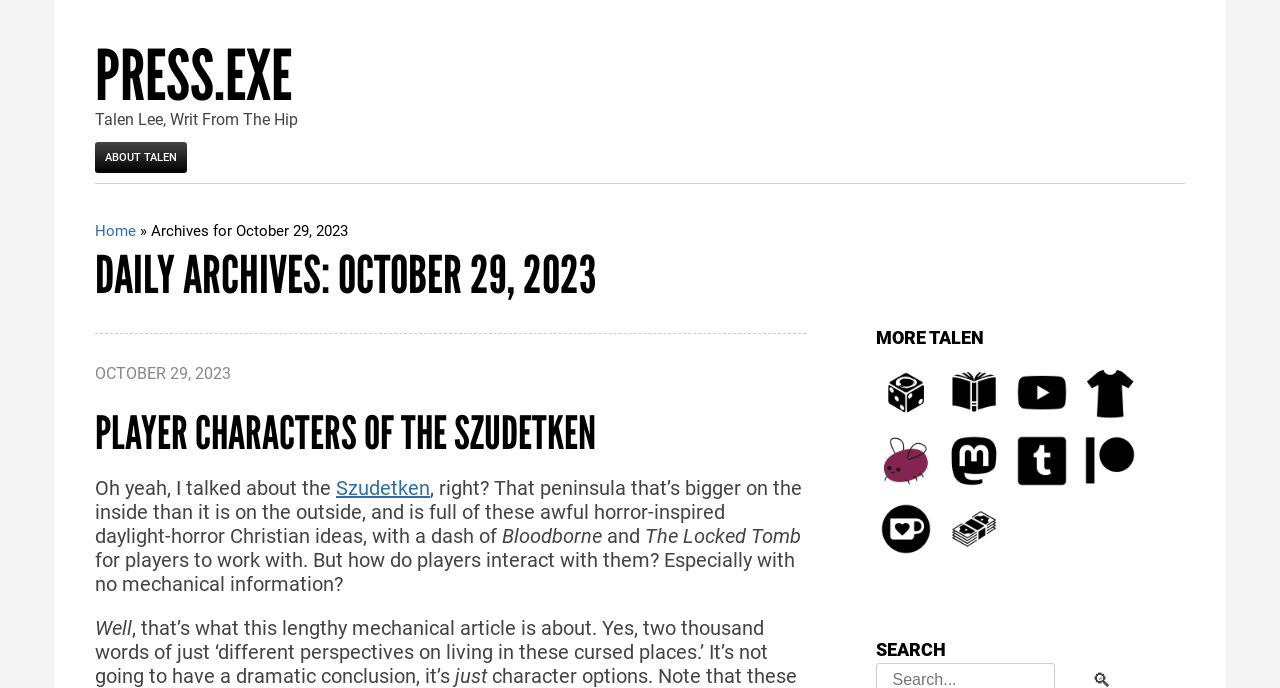Please specify the bounding box coordinates for the clickable region that will help you carry out the instruction: "Visit the ABOUT TALEN page".

[0.074, 0.206, 0.146, 0.252]